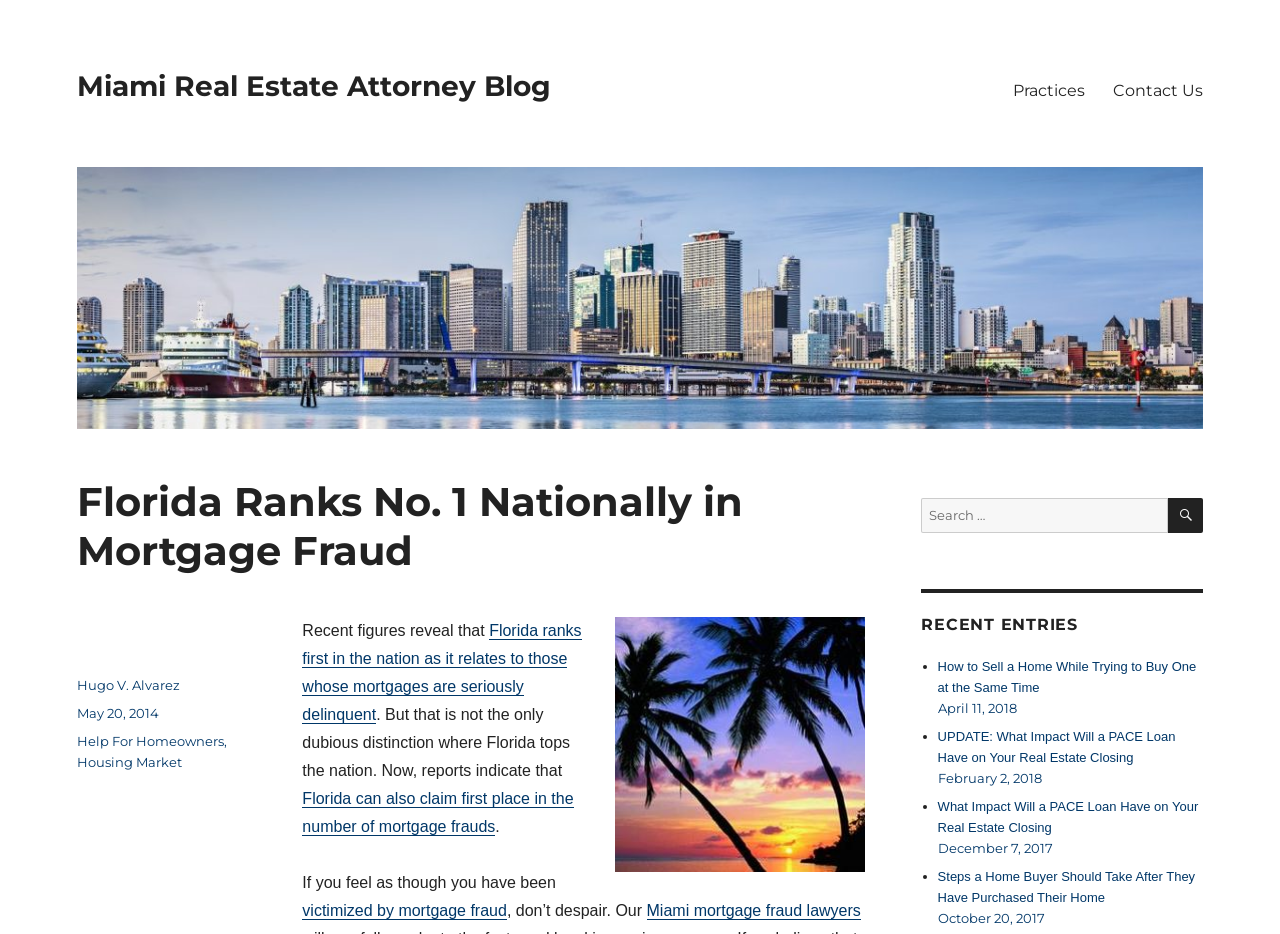What is the primary topic of this blog?
Please describe in detail the information shown in the image to answer the question.

Based on the webpage content, the primary topic of this blog is mortgage fraud, as indicated by the heading 'Florida Ranks No. 1 Nationally in Mortgage Fraud' and the subsequent text discussing mortgage fraud in Florida.